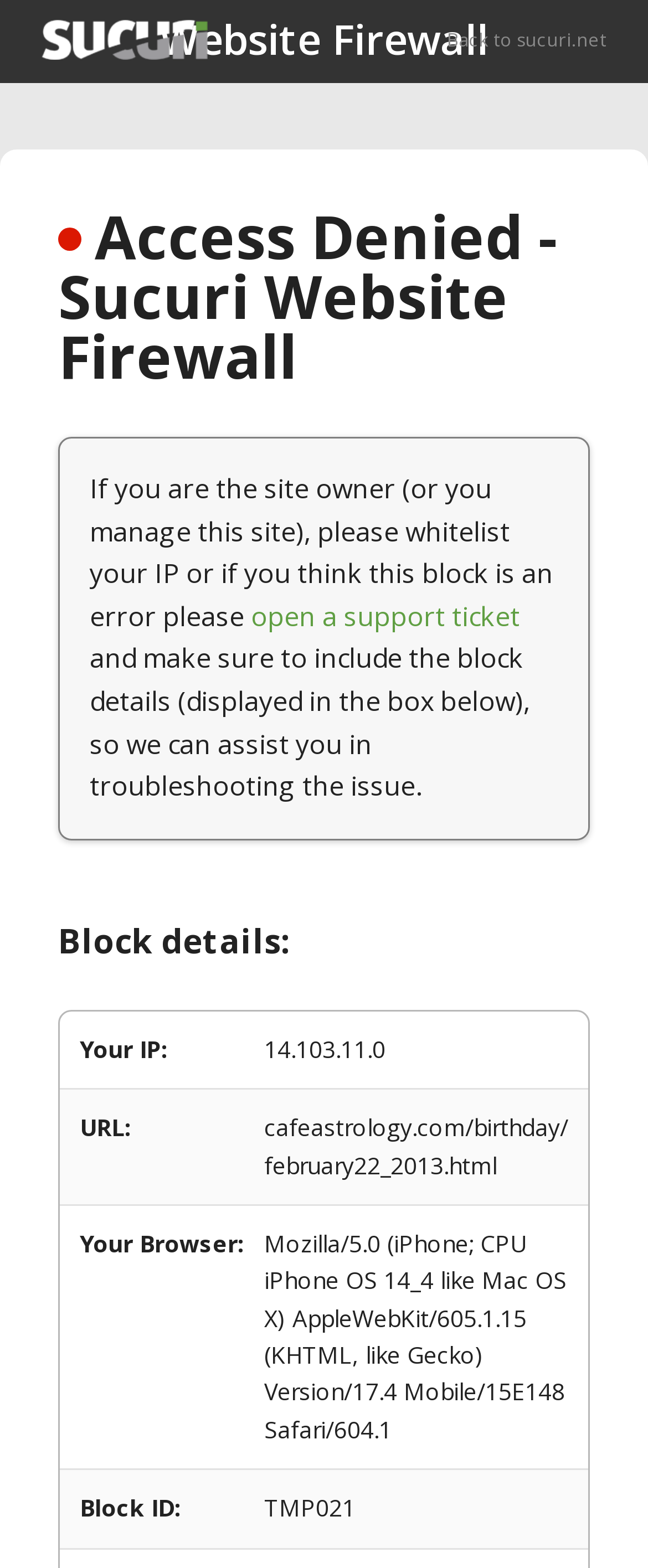Describe all significant elements and features of the webpage.

The webpage is a firewall access denied page from Sucuri Website Firewall. At the top, there is a header section with a link to Sucuri's website on the left and a "Back to sucuri.net" link on the right. Below the header, there is a prominent heading stating "Access Denied - Sucuri Website Firewall". 

Underneath the heading, there is a paragraph of text explaining the reason for the access denial and providing instructions for the site owner to whitelist their IP or open a support ticket to resolve the issue. The paragraph is followed by a link to open a support ticket.

Below the paragraph, there is a section titled "Block details:" which contains a table with four rows. Each row has two columns, with the left column displaying a label (Your IP, URL, Your Browser, and Block ID) and the right column displaying the corresponding value. The table takes up most of the page's content area.

There are no images on the page. The overall layout is simple and easy to read, with clear headings and concise text.